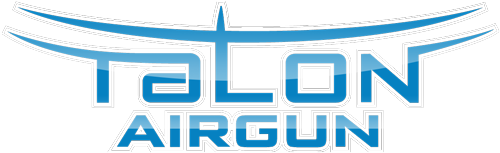Elaborate on the image by describing it in detail.

The image features the logo of "Talon Airgun," prominently displaying the name with a sleek and modern design. The word "Talon" is styled in bold, uppercase letters, colored in a vibrant shade of blue, while the word "AIRGUN" is also in uppercase but slightly larger, creating a strong visual impact. Above the text, two stylized wings extend outward, enhancing the dynamic and energetic feel of the logo. This design symbolizes precision and performance, reflecting the brand's focus on airgun enthusiasts and the high-quality products they offer. The clean, professional look of the logo makes it easily recognizable and memorable, positioned perfectly for use on their forum and various promotional materials.